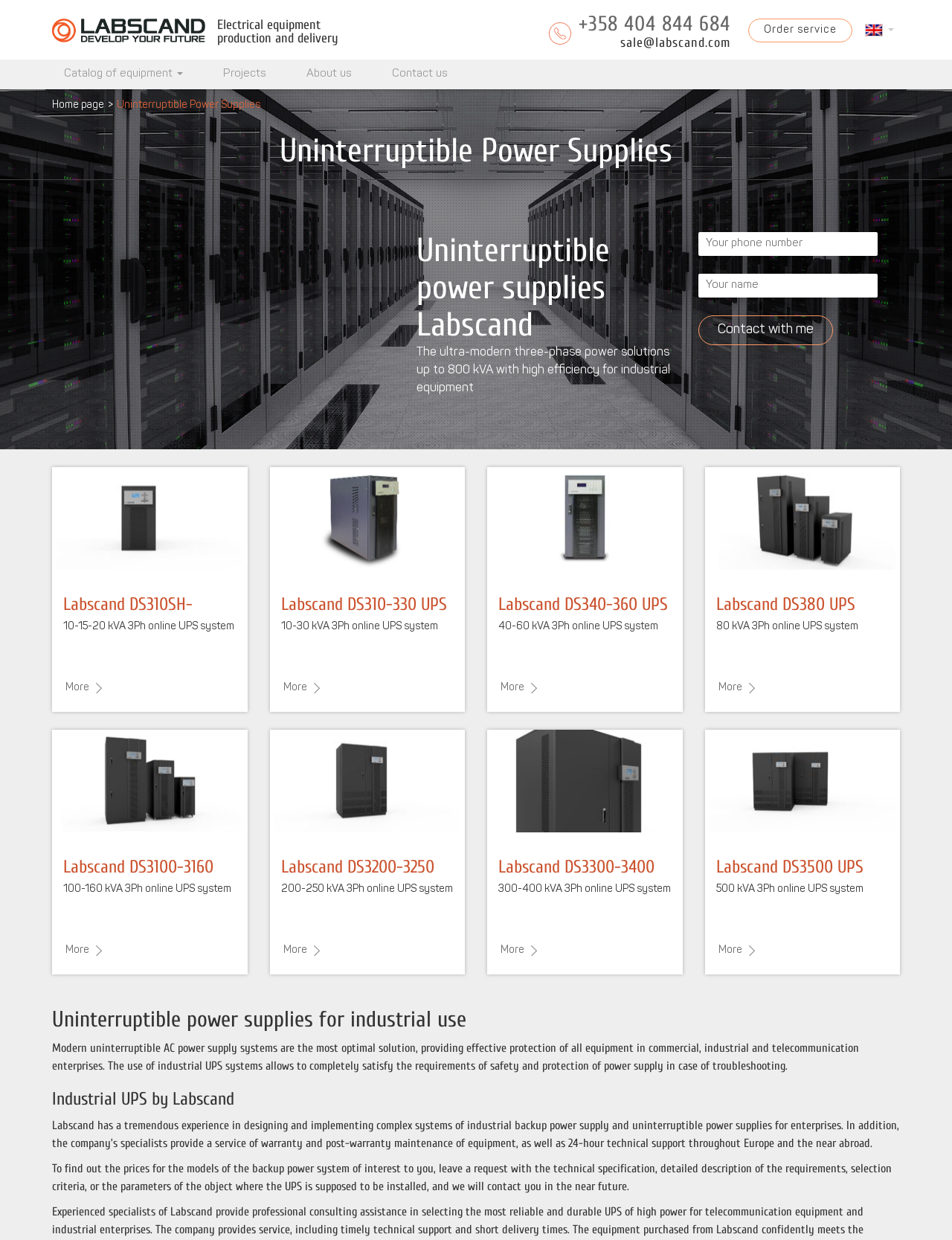Please locate the clickable area by providing the bounding box coordinates to follow this instruction: "Click the 'Contact with me' button".

[0.734, 0.254, 0.875, 0.278]